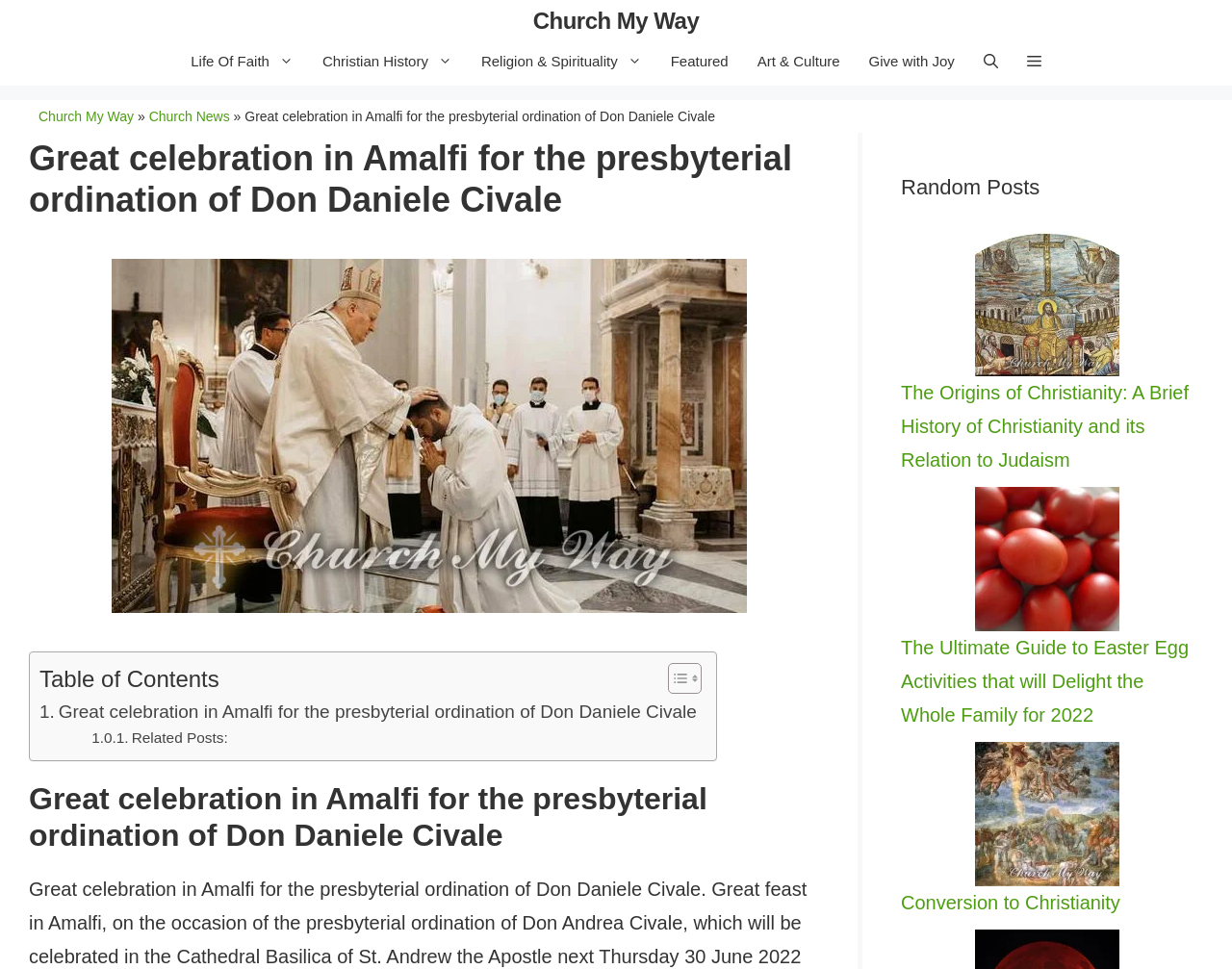Identify the bounding box coordinates for the UI element described as: "Give with Joy".

[0.693, 0.039, 0.787, 0.088]